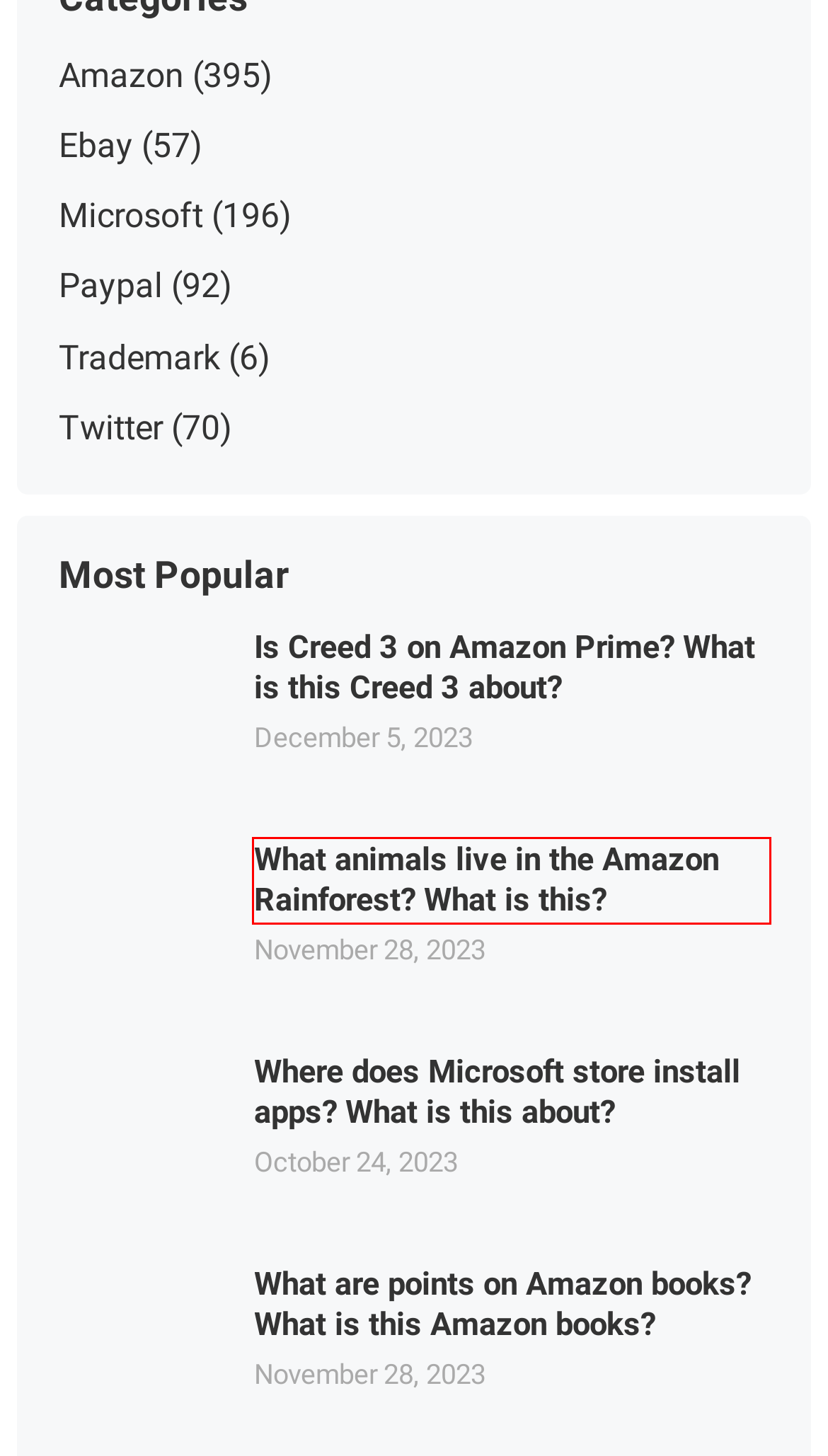Examine the screenshot of the webpage, noting the red bounding box around a UI element. Pick the webpage description that best matches the new page after the element in the red bounding box is clicked. Here are the candidates:
A. Microsoft - Collective Advertising
B. Where does Microsoft store install apps? What is this about?
C. Paypal - Collective Advertising
D. Ebay - Collective Advertising
E. What are points on Amazon books? What is this Amazon books?
F. Trademark information about the brand identity such as logo, name, meaning, business mission
G. Is Creed 3 on Amazon Prime? What is this Creed 3 about?
H. What animals live in the Amazon Rainforest? What is this?

H